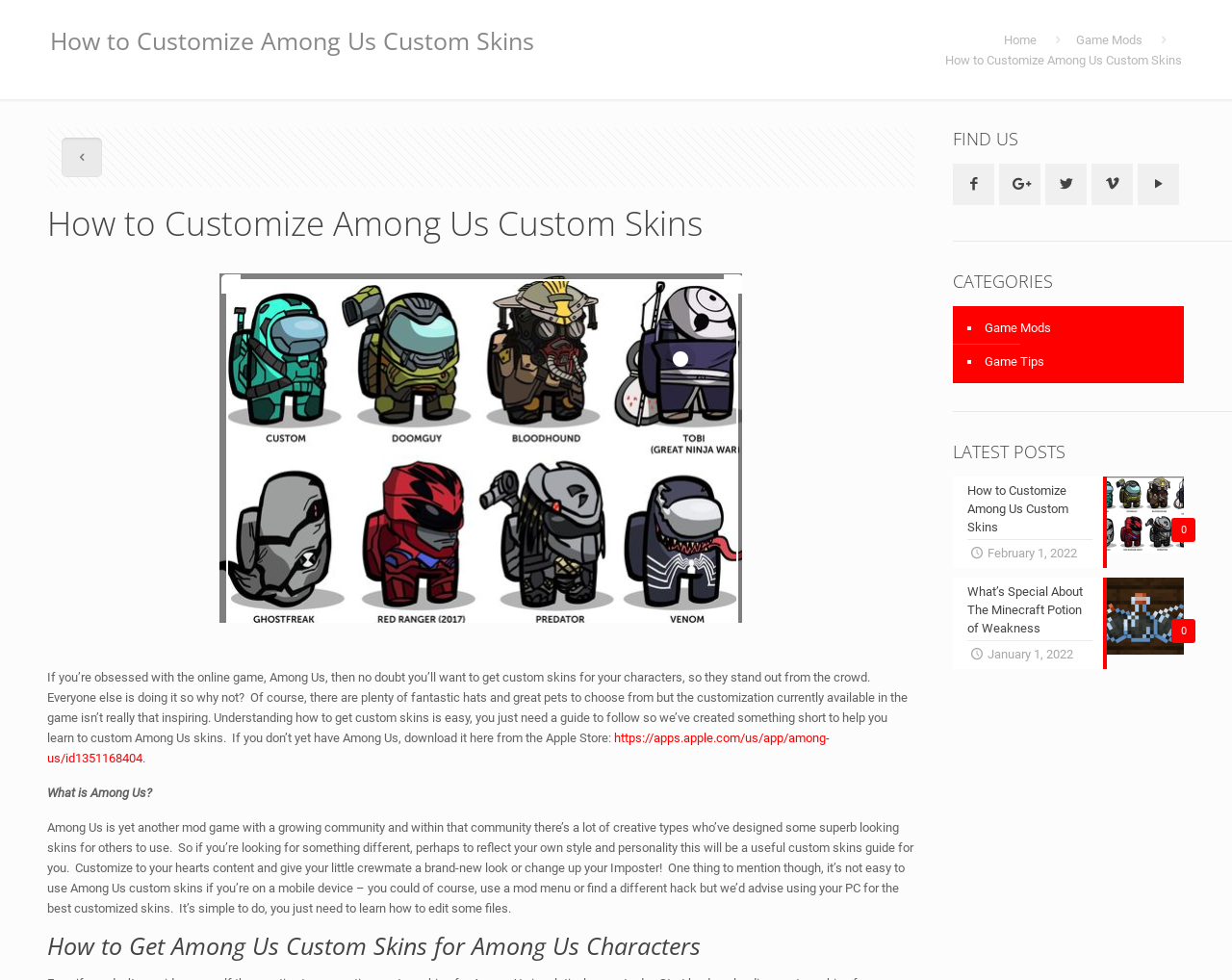Specify the bounding box coordinates for the region that must be clicked to perform the given instruction: "Click on the 'How to Customize Among Us Custom Skins' link".

[0.767, 0.054, 0.959, 0.069]